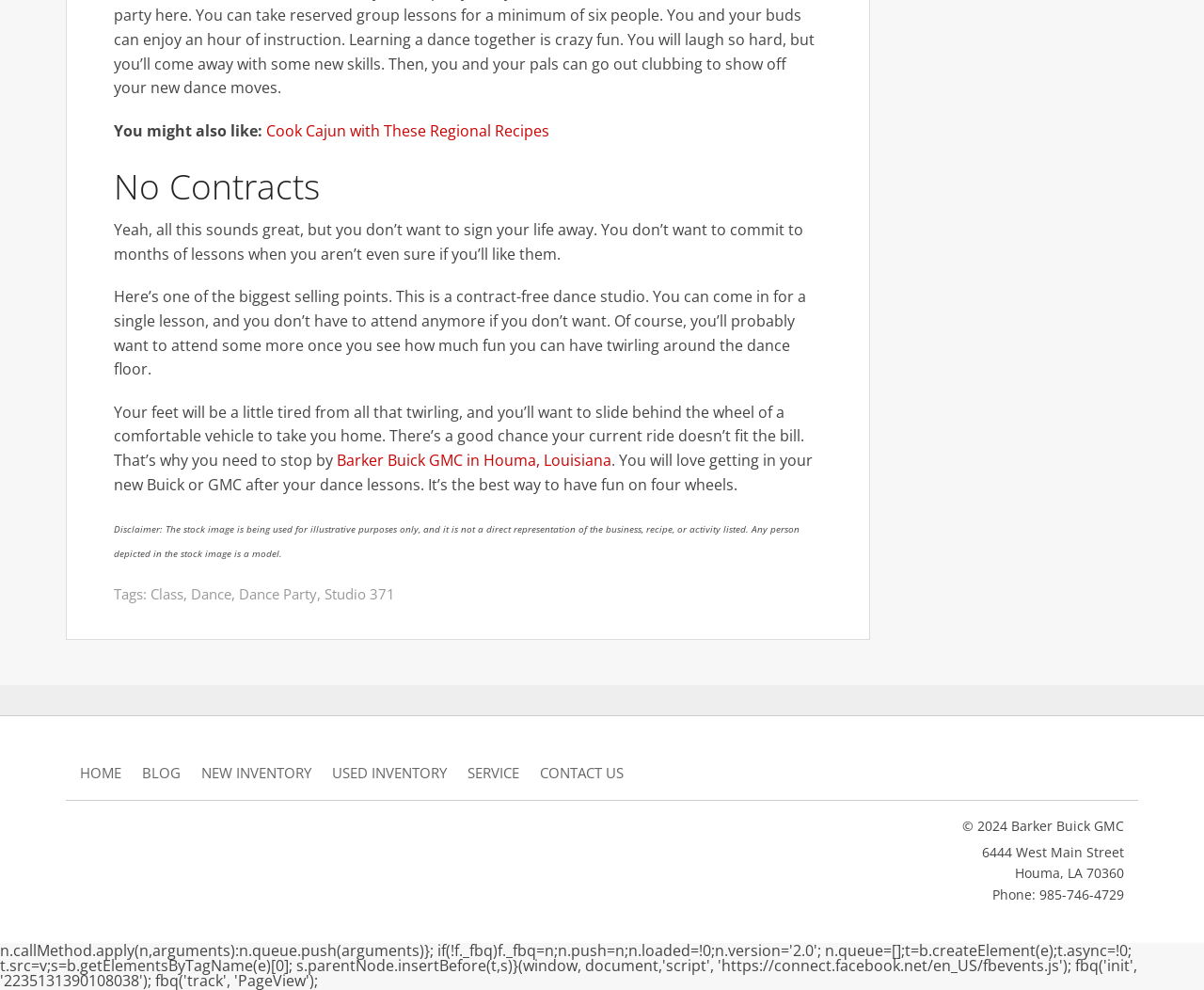Locate the bounding box coordinates of the area to click to fulfill this instruction: "Visit 'Barker Buick GMC in Houma, Louisiana'". The bounding box should be presented as four float numbers between 0 and 1, in the order [left, top, right, bottom].

[0.28, 0.454, 0.508, 0.475]